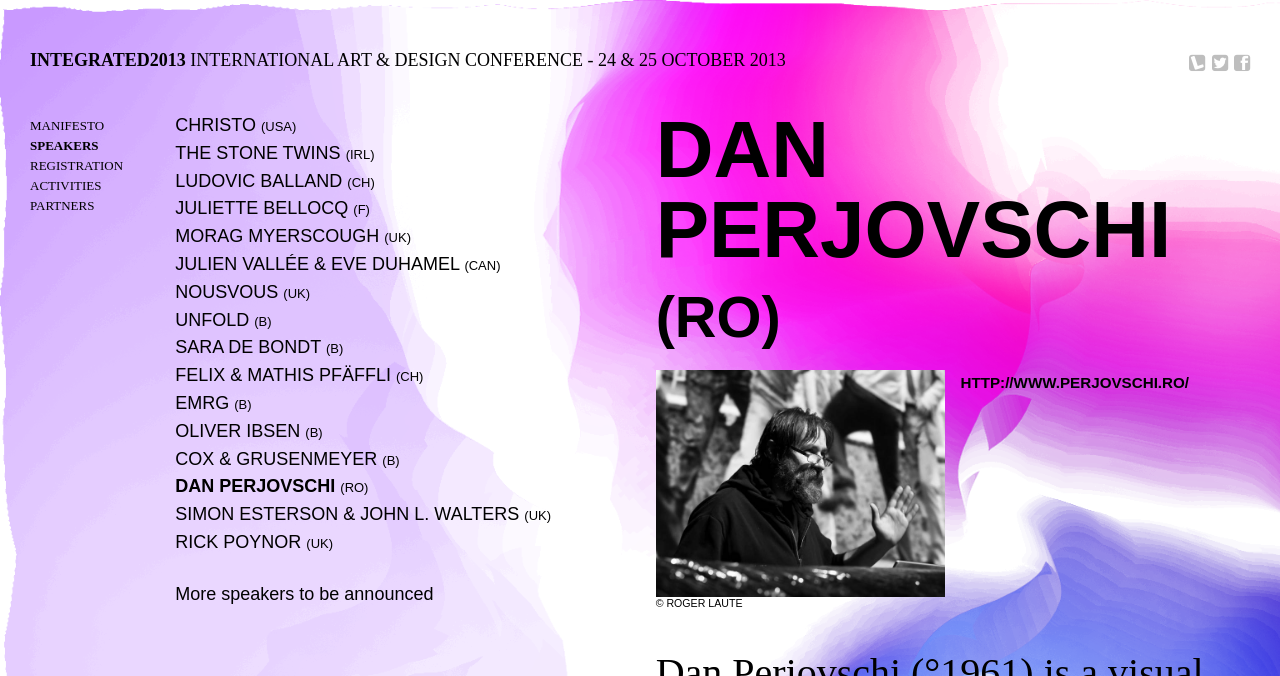Respond with a single word or phrase to the following question: What is the name of the speaker from Romania?

DAN PERJOVSCHI